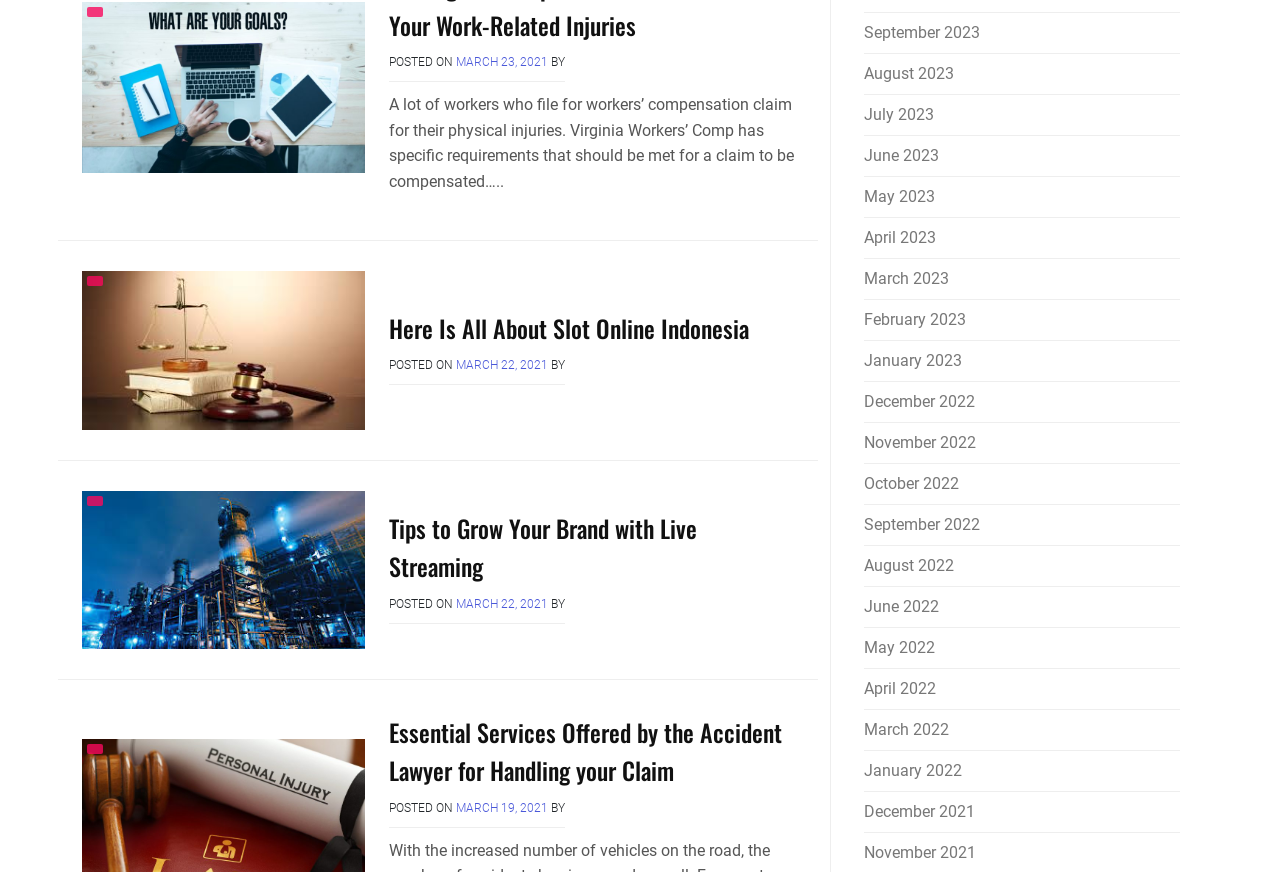Locate the bounding box coordinates of the clickable region necessary to complete the following instruction: "Click on the 'Here Is All About Slot Online Indonesia' link". Provide the coordinates in the format of four float numbers between 0 and 1, i.e., [left, top, right, bottom].

[0.304, 0.355, 0.585, 0.397]